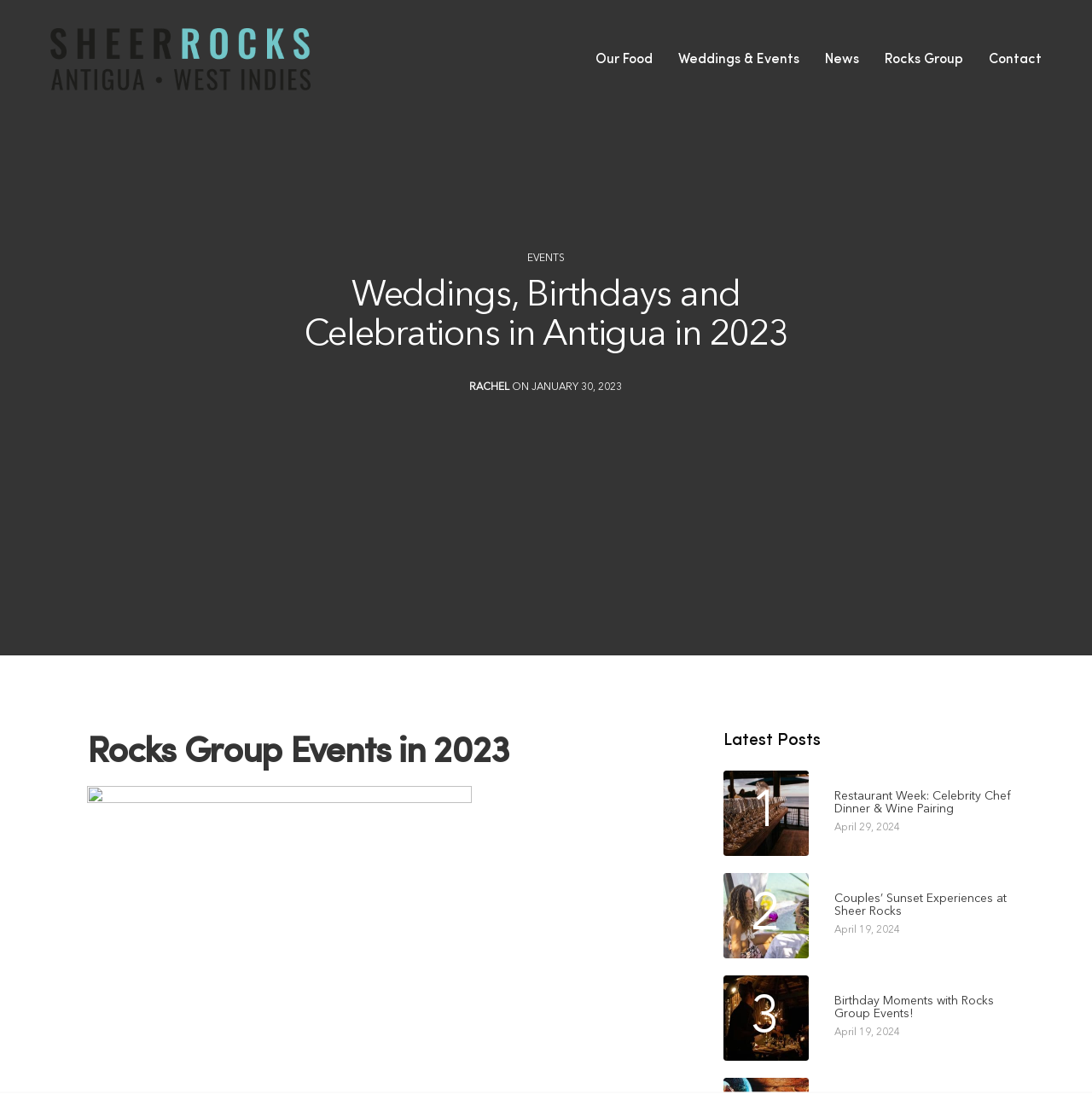Determine the bounding box coordinates of the clickable area required to perform the following instruction: "Contact Sheer Rocks". The coordinates should be represented as four float numbers between 0 and 1: [left, top, right, bottom].

[0.905, 0.033, 0.954, 0.076]